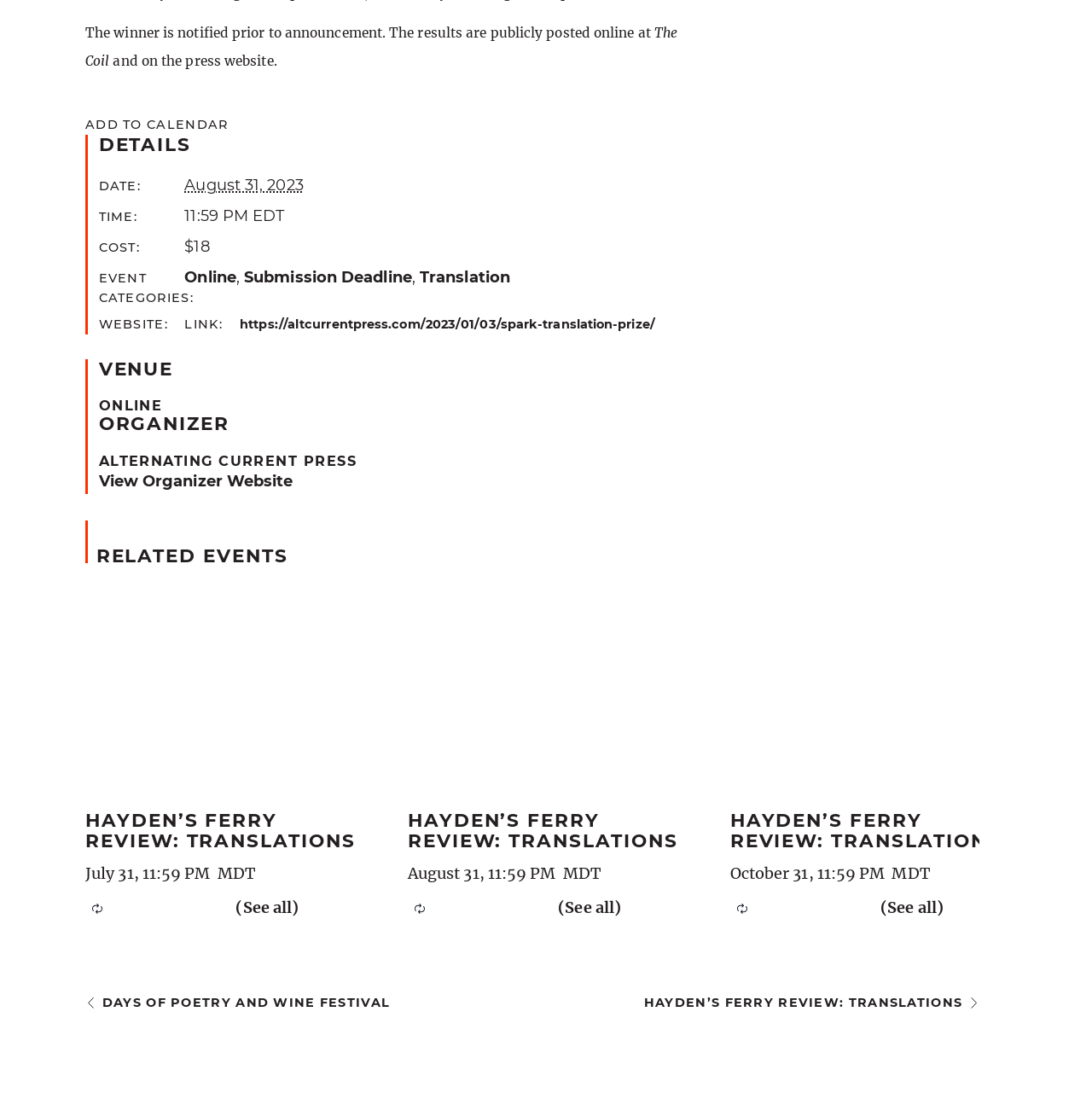Identify the bounding box coordinates of the specific part of the webpage to click to complete this instruction: "Add to calendar".

[0.078, 0.105, 0.897, 0.123]